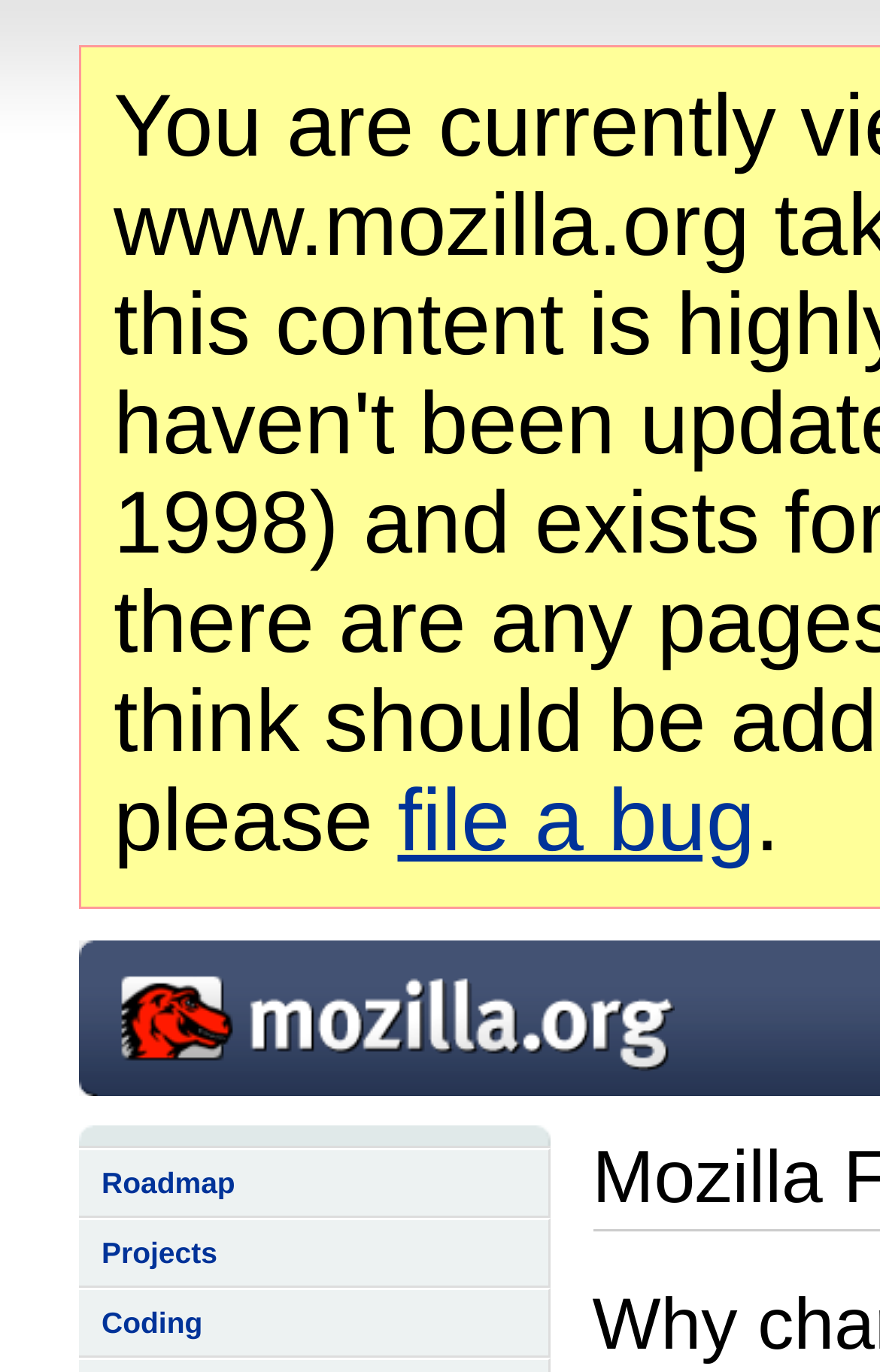What is the first link in the top section?
Provide a detailed answer to the question using information from the image.

I looked at the top section of the webpage and found the first link, which is 'file a bug'. It is located at the top-left corner of the webpage.